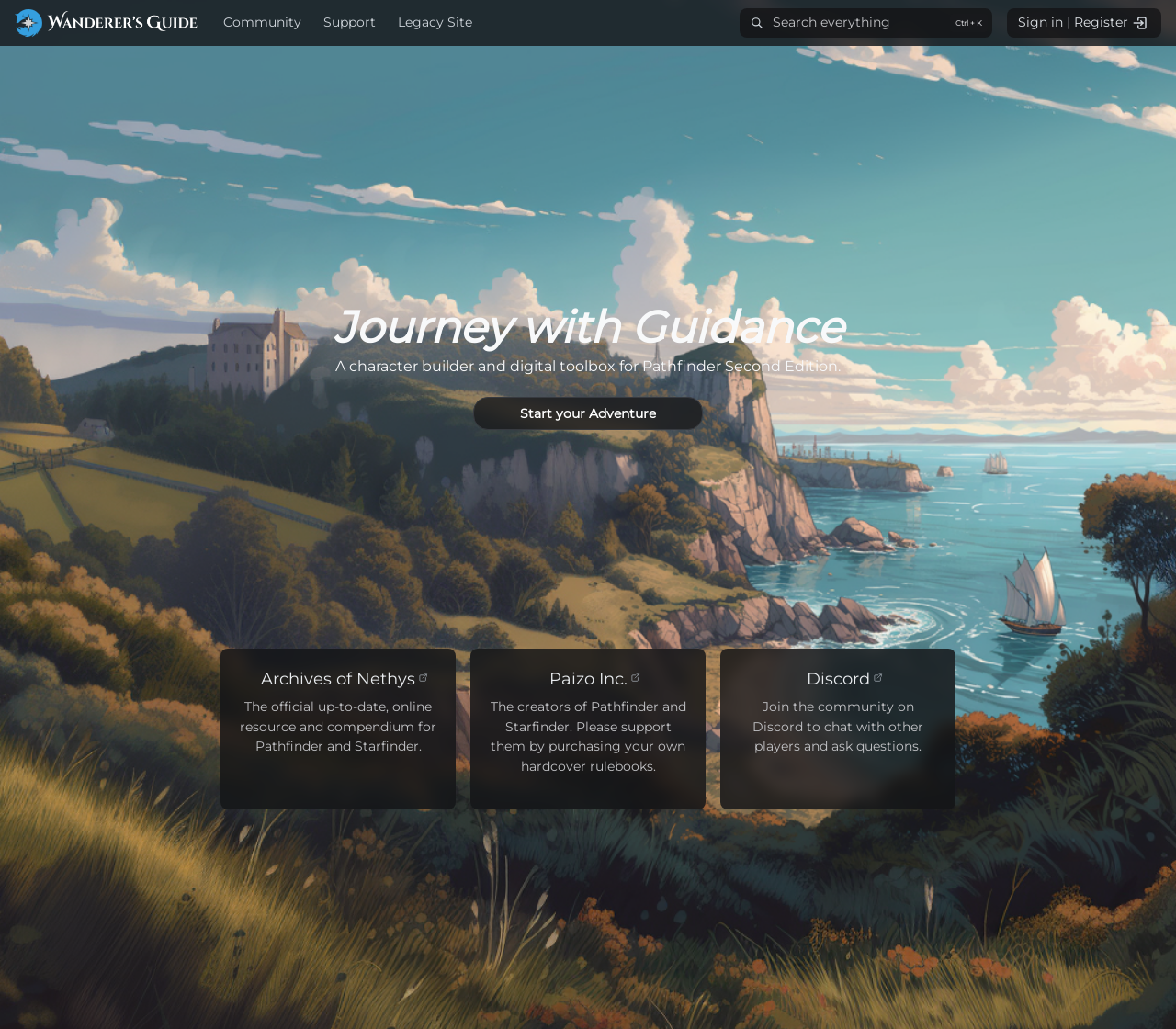What is the purpose of the website?
Please provide a detailed and thorough answer to the question.

The purpose of the website is obtained from the static text element that describes the website as 'A character builder and digital toolbox for Pathfinder Second Edition.' This suggests that the website is a tool for building characters and managing digital assets for the Pathfinder game.